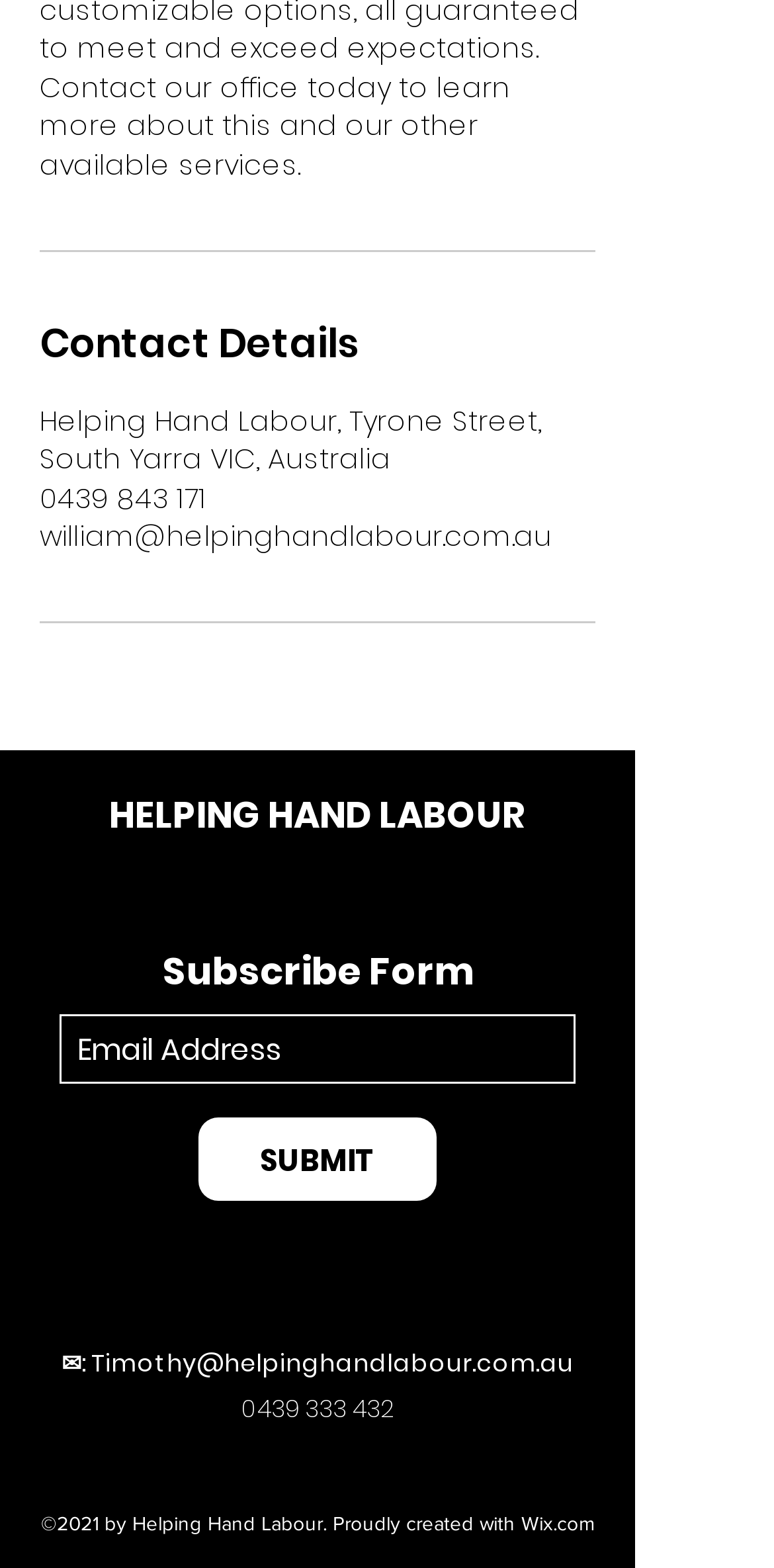Specify the bounding box coordinates of the element's area that should be clicked to execute the given instruction: "visit Google Places". The coordinates should be four float numbers between 0 and 1, i.e., [left, top, right, bottom].

[0.236, 0.922, 0.313, 0.96]